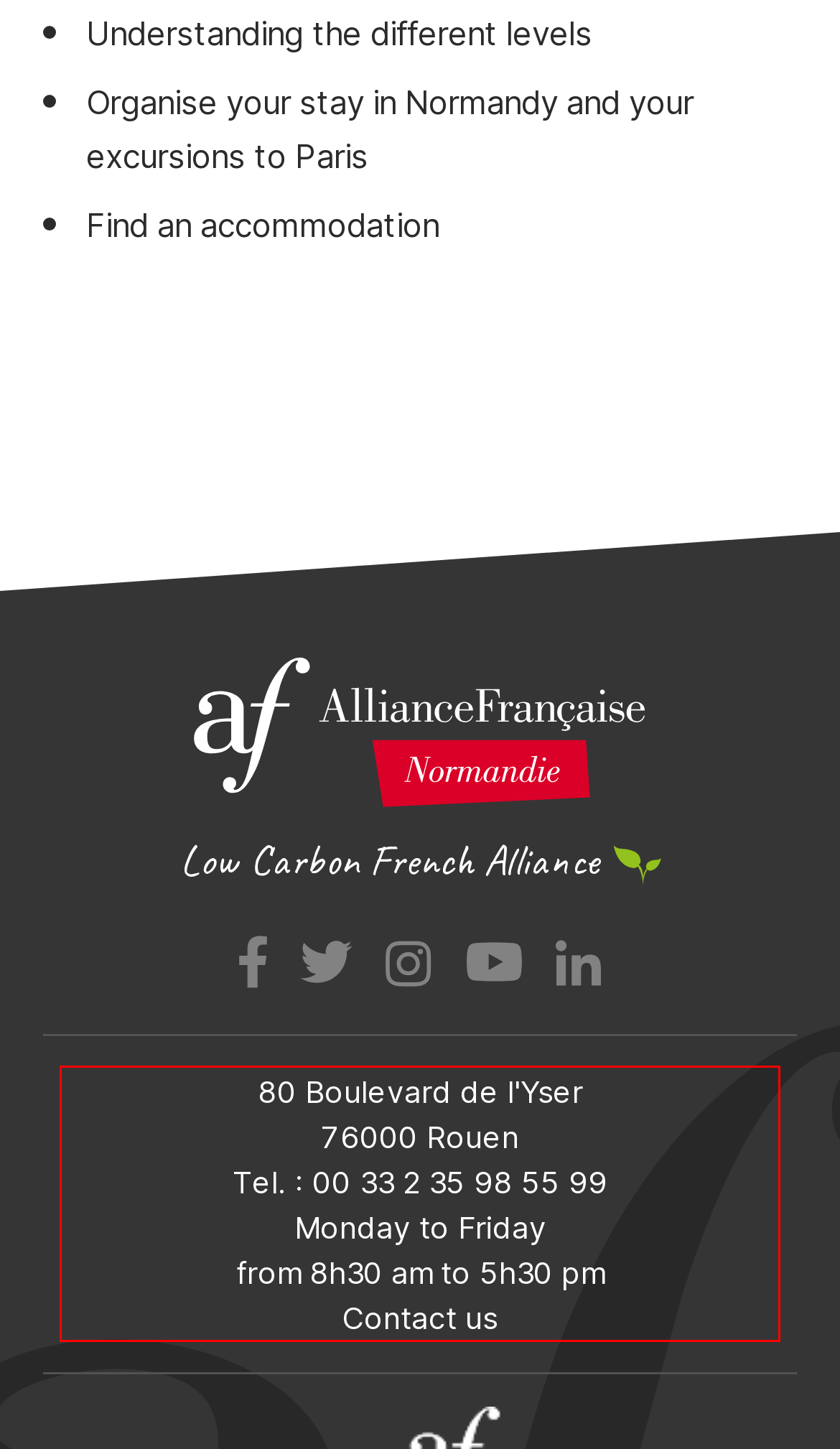The screenshot provided shows a webpage with a red bounding box. Apply OCR to the text within this red bounding box and provide the extracted content.

80 Boulevard de l'Yser 76000 Rouen Tel. : 00 33 2 35 98 55 99 Monday to Friday from 8h30 am to 5h30 pm Contact us